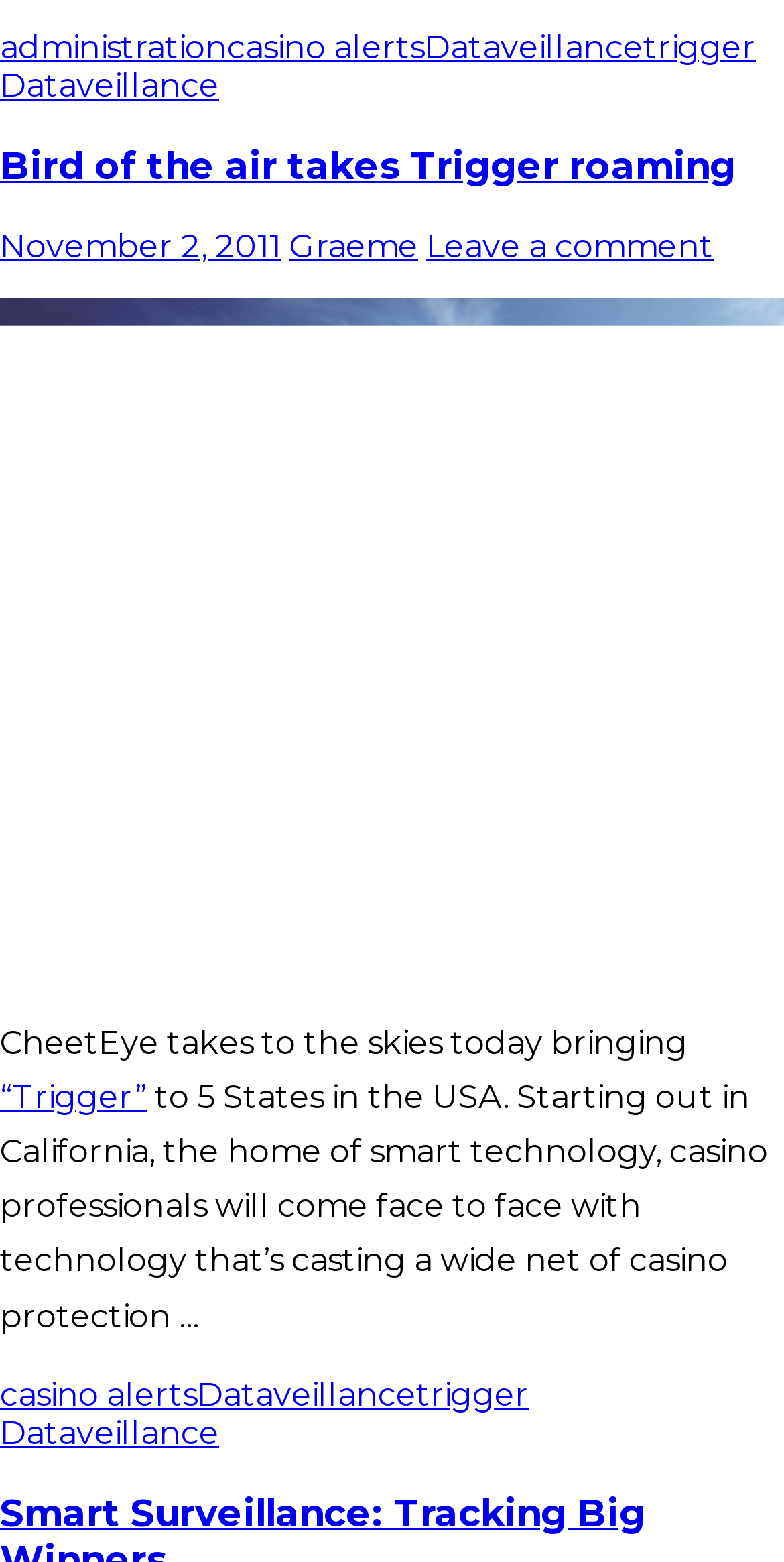Indicate the bounding box coordinates of the clickable region to achieve the following instruction: "read Bird of the air takes Trigger roaming."

[0.0, 0.091, 0.938, 0.121]